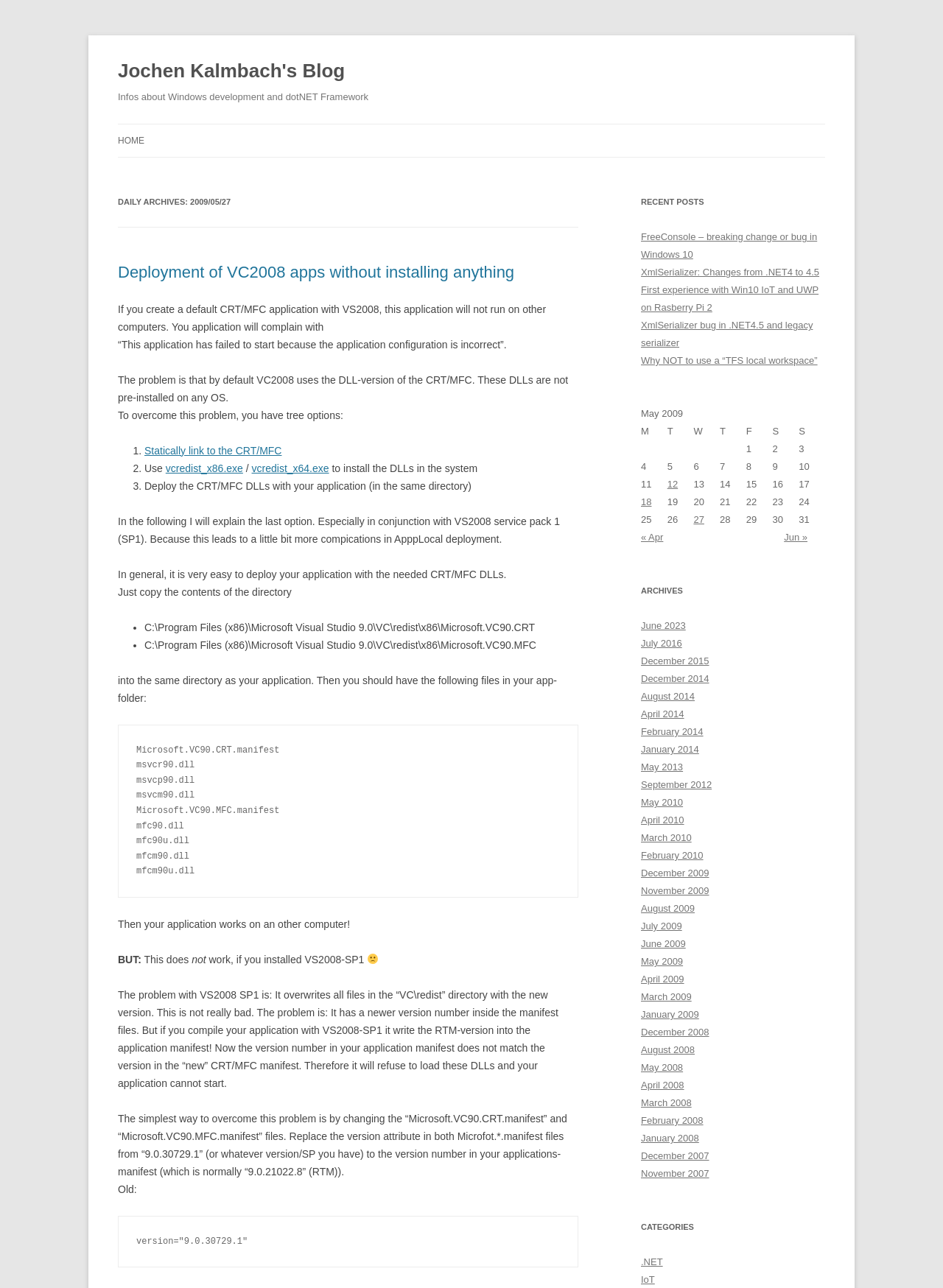Please locate the bounding box coordinates of the element's region that needs to be clicked to follow the instruction: "Go to 'FreeConsole – breaking change or bug in Windows 10'". The bounding box coordinates should be provided as four float numbers between 0 and 1, i.e., [left, top, right, bottom].

[0.68, 0.18, 0.867, 0.202]